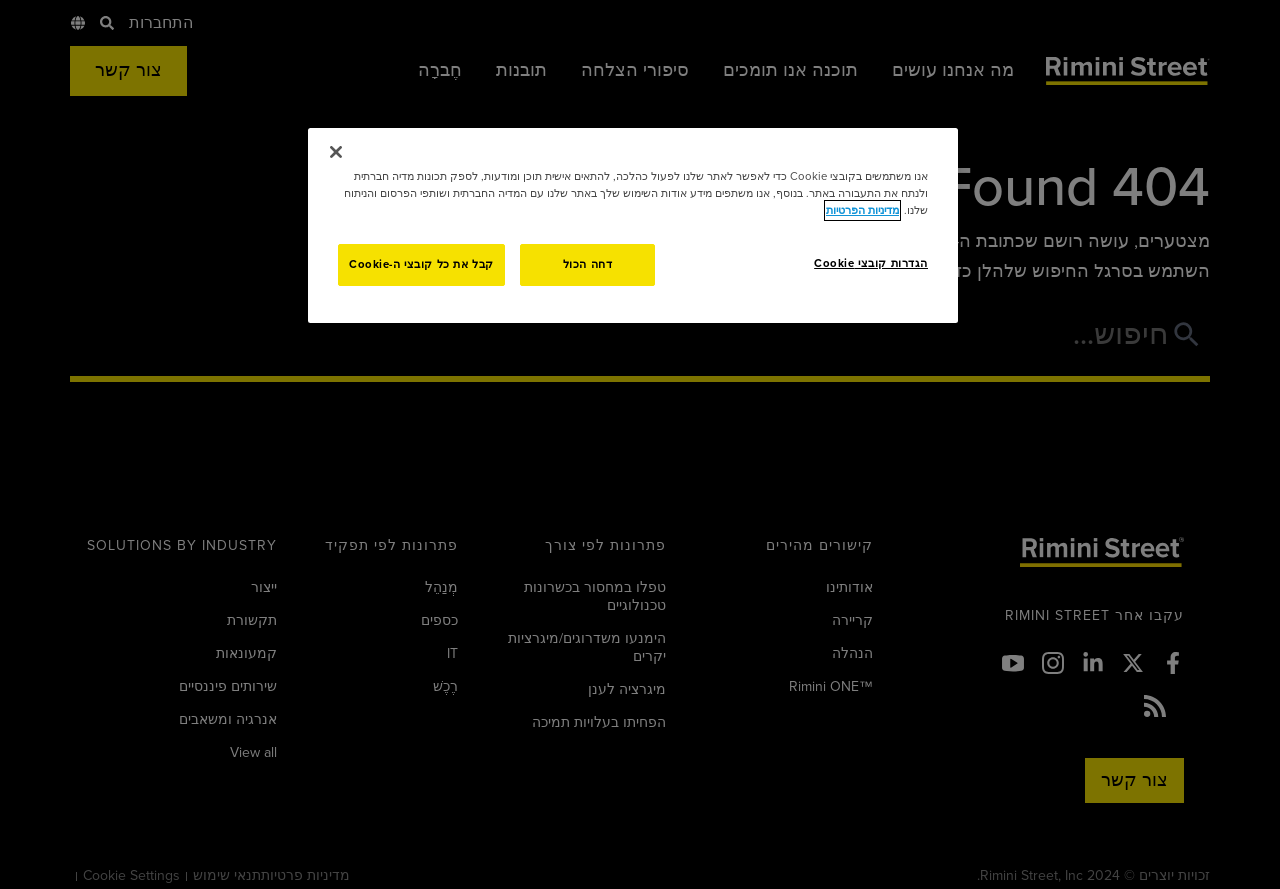Determine the bounding box coordinates for the element that should be clicked to follow this instruction: "Contact us". The coordinates should be given as four float numbers between 0 and 1, in the format [left, top, right, bottom].

[0.055, 0.052, 0.146, 0.108]